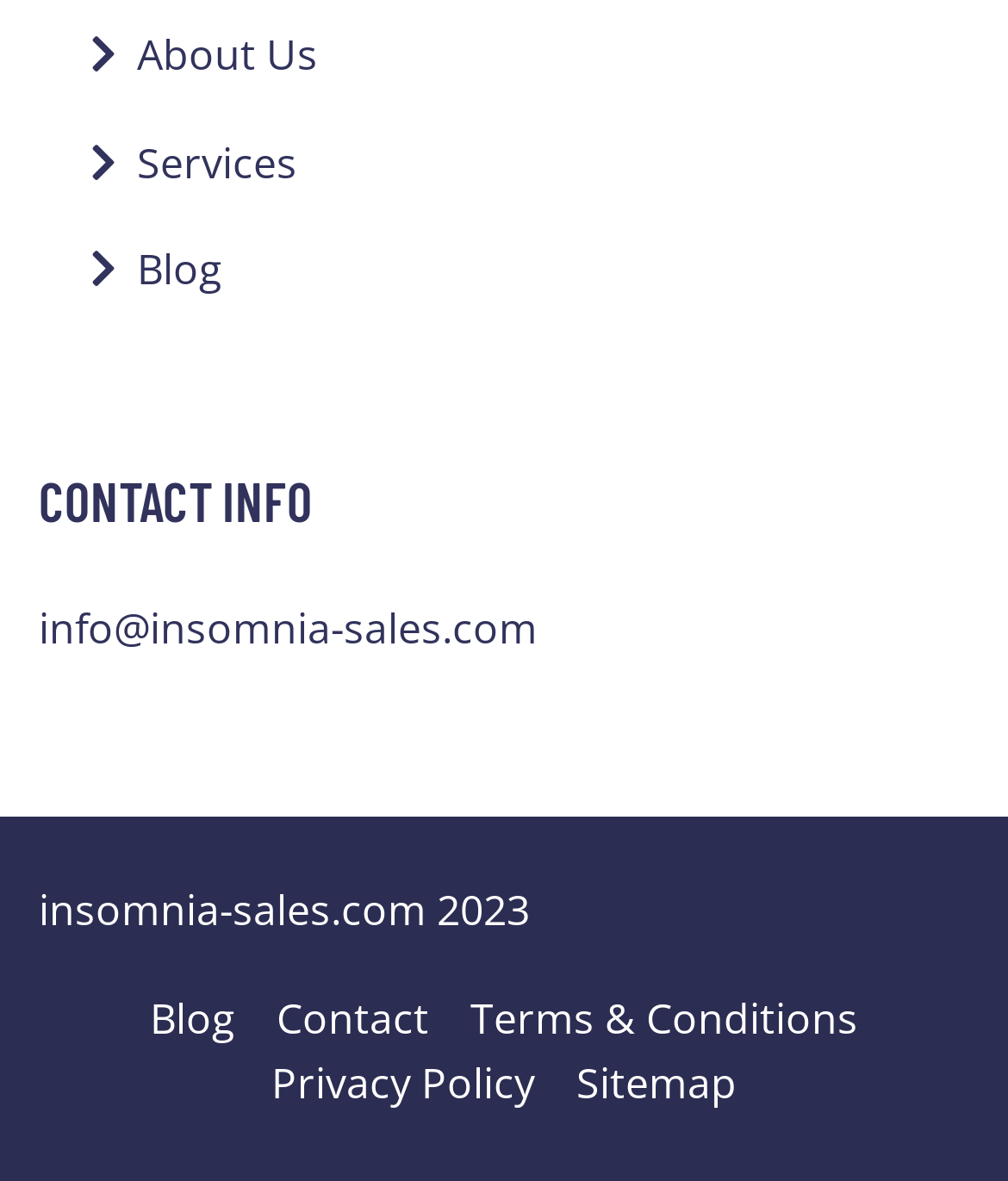Specify the bounding box coordinates for the region that must be clicked to perform the given instruction: "send email to info@insomnia-sales.com".

[0.038, 0.507, 0.533, 0.555]